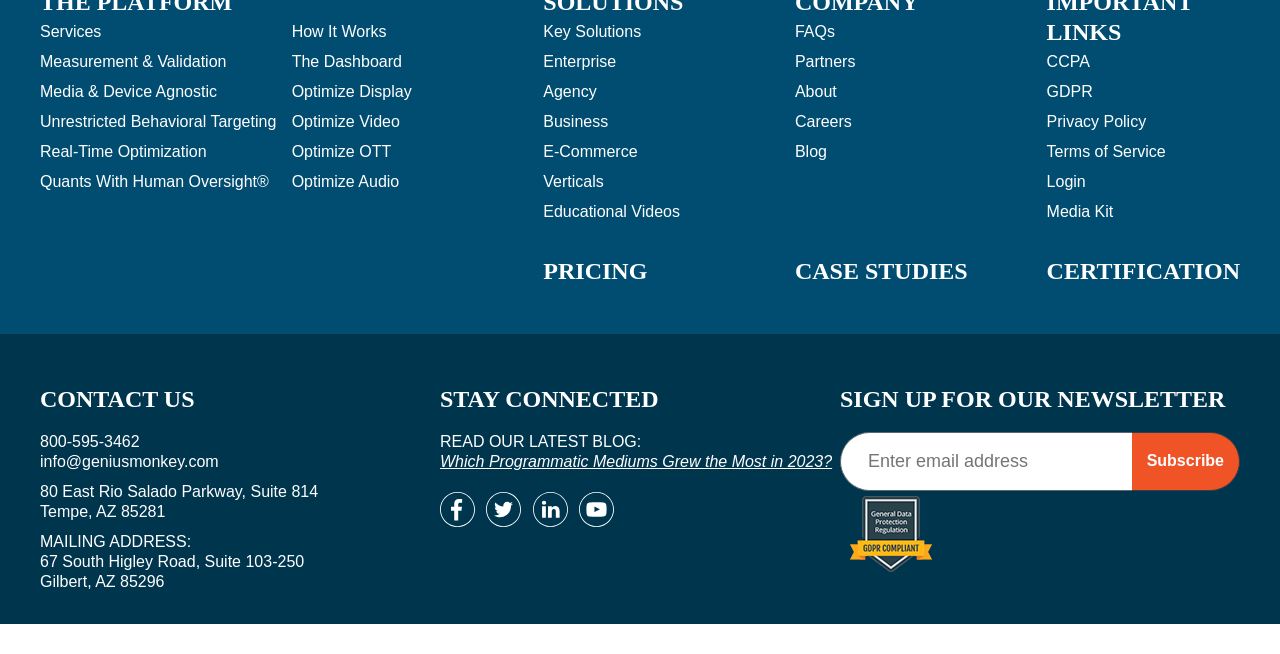Locate the bounding box coordinates of the element that should be clicked to execute the following instruction: "View the 'CERTIFICATION' section".

[0.818, 0.391, 0.969, 0.437]